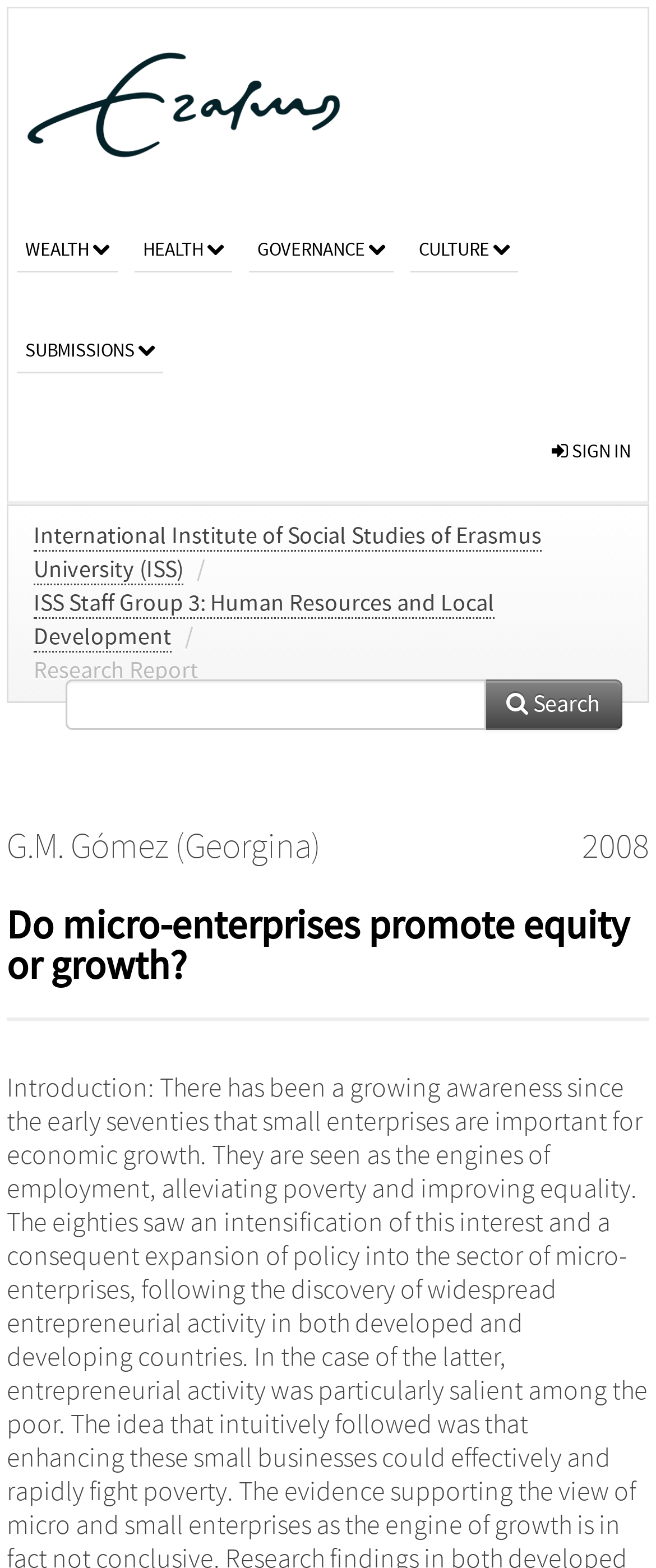Find and indicate the bounding box coordinates of the region you should select to follow the given instruction: "view research report".

[0.051, 0.419, 0.303, 0.436]